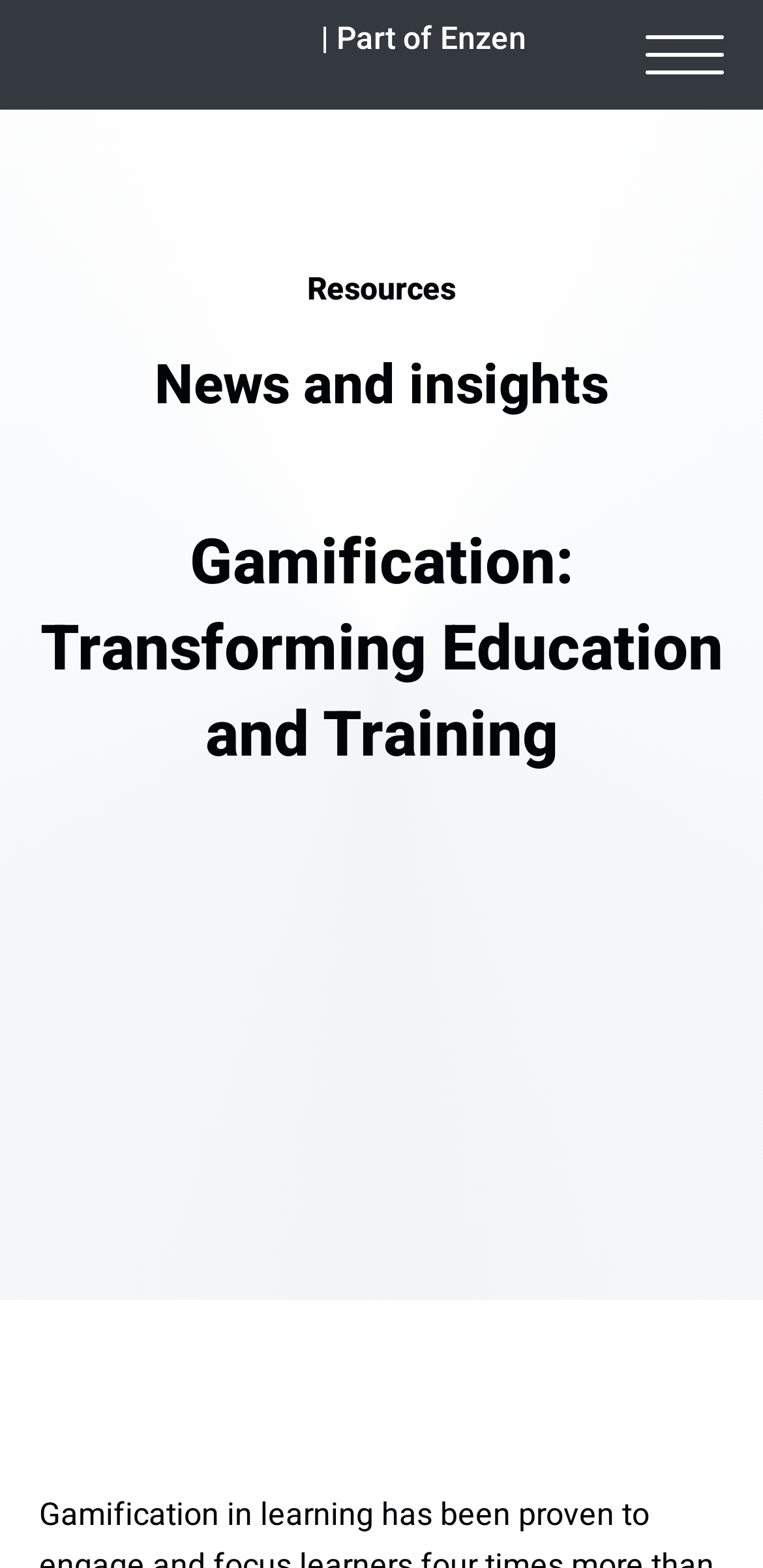Please locate and generate the primary heading on this webpage.

Gamification: Transforming Education and Training